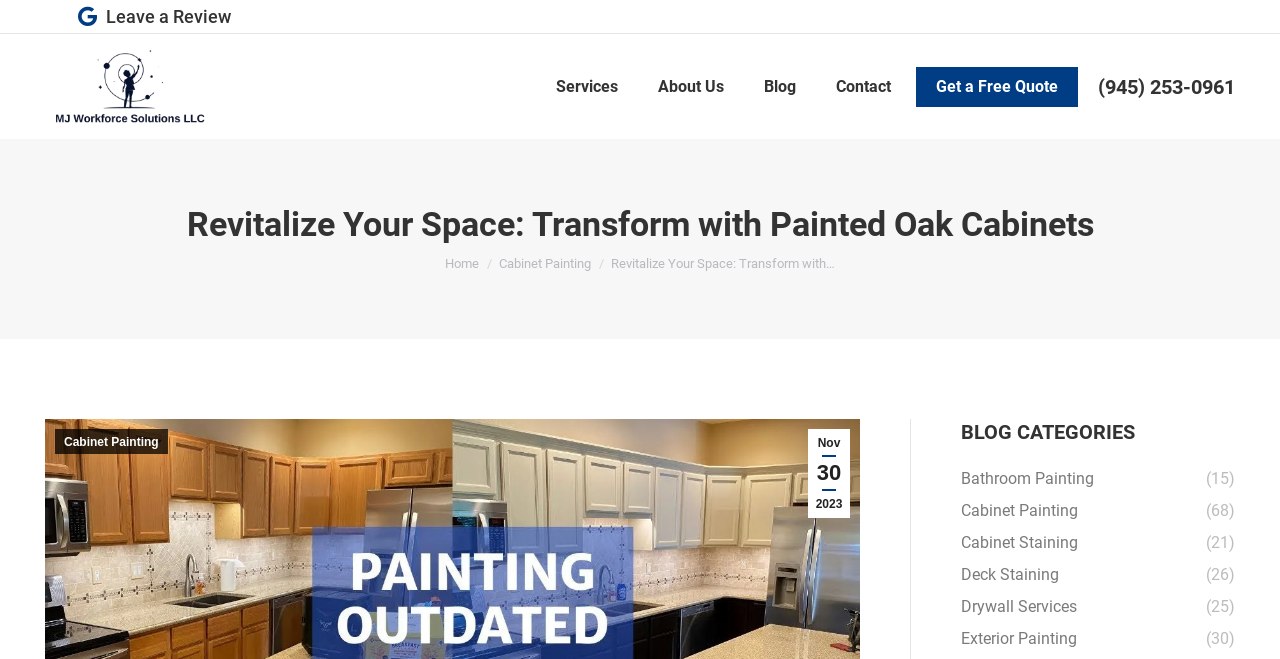Provide an in-depth caption for the elements present on the webpage.

The webpage is about transforming kitchen spaces with painted oak cabinets. At the top left, there is a link to leave a review, accompanied by a logo of "MJ Home Painters" with an image. To the right of the logo, there are links to "Services", "About Us", "Blog", and "Contact". 

Below these links, there is a prominent heading that reads "Revitalize Your Space: Transform with Painted Oak Cabinets". Underneath this heading, there is a breadcrumb navigation section with links to "Home" and "Cabinet Painting". 

To the right of the breadcrumb navigation, there is a brief description of the article, followed by a link to the publication date "Nov 30 2023" and a category link to "Cabinet Painting". 

At the bottom right, there is a section labeled "BLOG CATEGORIES". There are also two prominent calls-to-action: a link to "Get a Free Quote" and a phone number "(945) 253-0961".